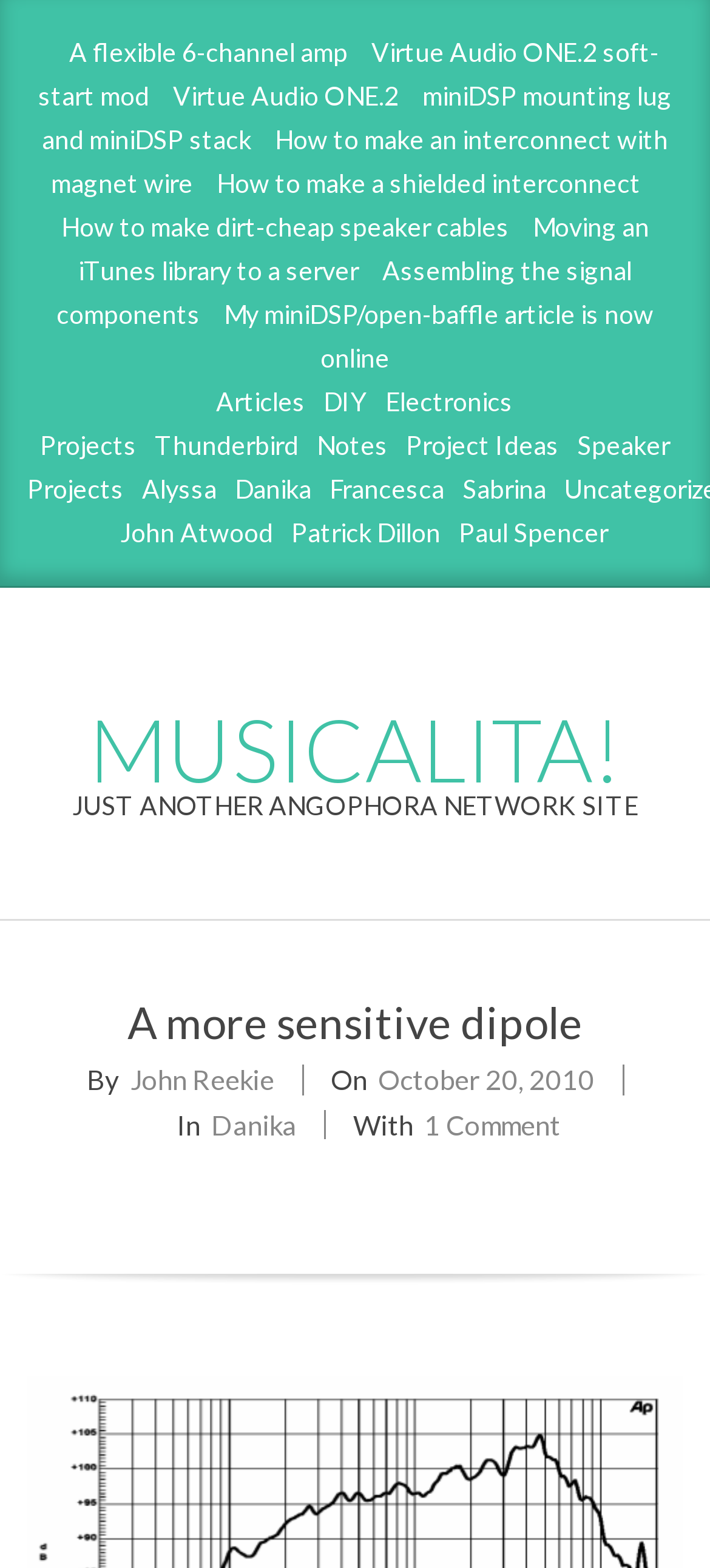Detail the various sections and features present on the webpage.

This webpage appears to be a blog or article page, with a focus on audio and electronics-related topics. At the top of the page, there is a link to "Skip to content" and a series of links to various articles and projects, including "A flexible 6-channel amp", "Virtue Audio ONE.2 soft-start mod", and "How to make an interconnect with magnet wire". These links are positioned horizontally across the top of the page, with the first link starting from the left edge and the last link ending near the right edge.

Below these links, there are three columns of links, each with a different category. The left column has links to articles, including "Assembling the signal components" and "My miniDSP/open-baffle article is now online". The middle column has links to categories such as "DIY", "Electronics Projects", and "Speaker Projects". The right column has links to names, including "Alyssa", "Danika", and "Sabrina".

Further down the page, there are three headings: "MUSICALITA!", "JUST ANOTHER ANGOPHORA NETWORK SITE", and "A more sensitive dipole". The first heading is centered at the top of the page, while the second and third headings are positioned below it, with the third heading being the largest and most prominent.

Below the headings, there is a section with the title "A more sensitive dipole" and a byline "By John Reekie". This section includes a date and time, "Wednesday, October 20, 2010, 6:20 am", and a category "Danika". There is also a link to "1 Comment" at the bottom of this section.

Overall, the page has a dense layout with many links and headings, but the different sections and categories are clearly organized and easy to navigate.